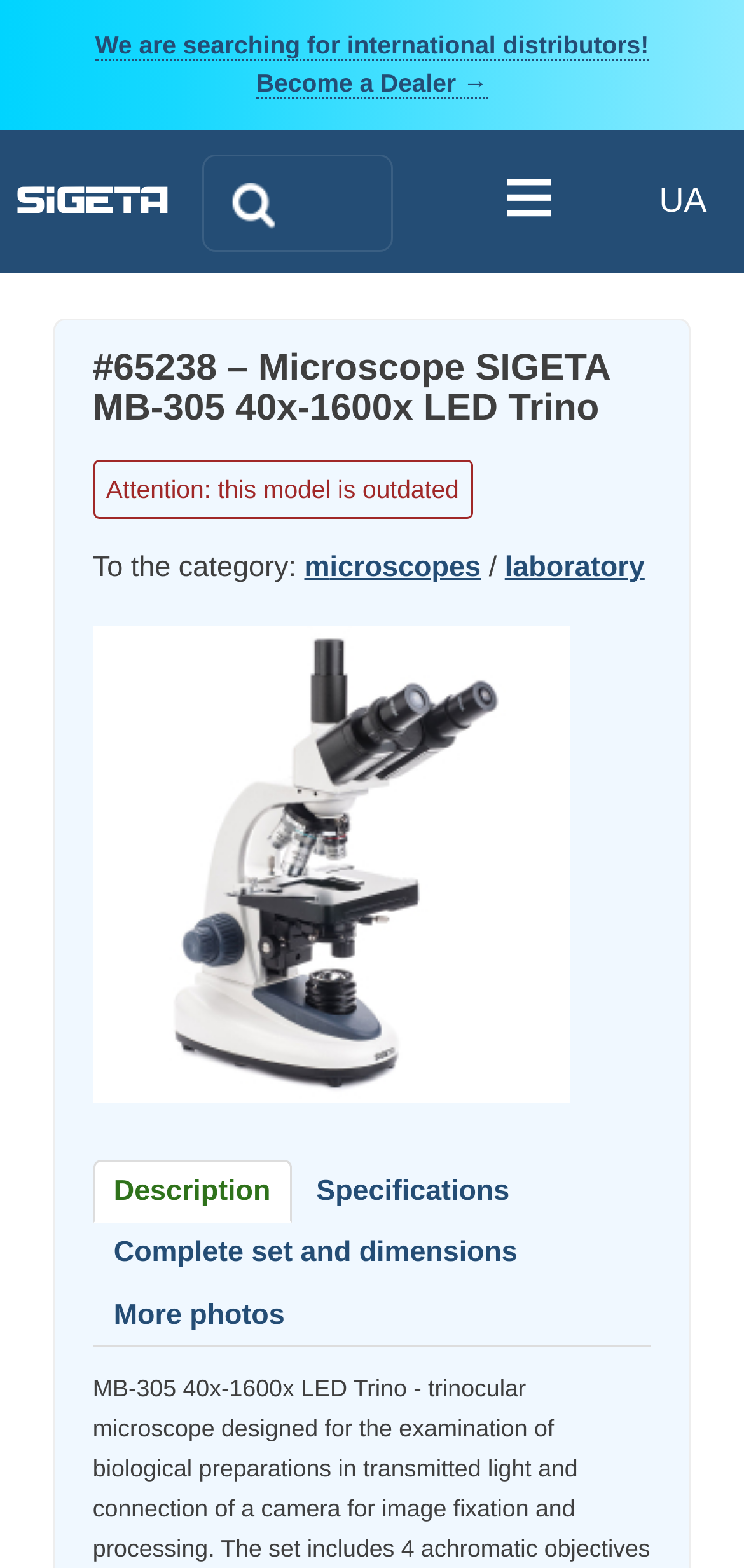Explain in detail what you observe on this webpage.

The webpage is about the Microscope SIGETA MB-305 40x-1600x LED Trino, providing detailed information about the product. At the top left corner, there is a logo image, and next to it, a link to expand the menu. On the top right corner, there is a search box and a link to switch the language to Ukrainian.

Below the top section, there is a heading that displays the product name, followed by a warning message indicating that the model is outdated. Underneath, there is a category section that shows the product belongs to the "microscopes" and "laboratory" categories.

The main content area is divided into sections, with a large image of the microscope taking up most of the space. There are links to enlarge the photo, view the description, specifications, complete set and dimensions, and more photos. The links are arranged vertically, with the description and specifications links located above the image, and the other links below it.

There is also a call-to-action link at the top of the page, encouraging visitors to become a dealer for the product. Overall, the webpage provides a comprehensive overview of the Microscope SIGETA MB-305 40x-1600x LED Trino, with easy access to its features, specifications, and images.